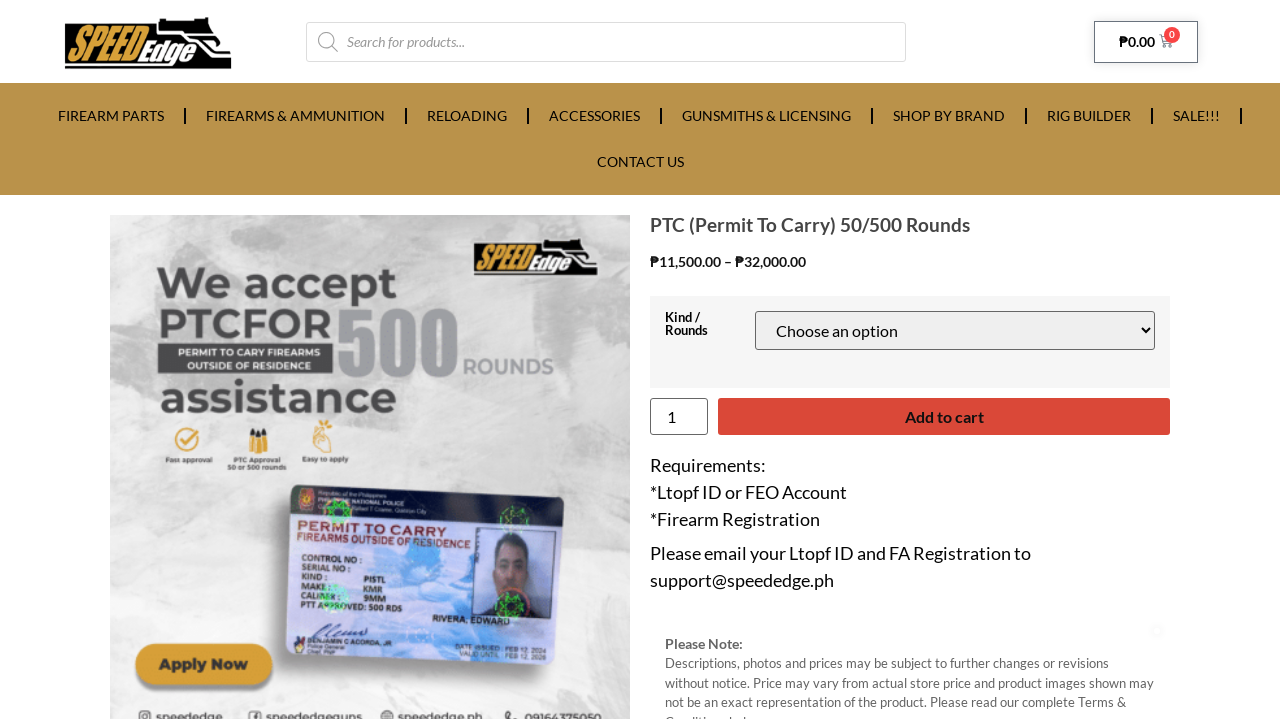Please reply with a single word or brief phrase to the question: 
What is the price of PTC 50 rounds?

₱11,500.00